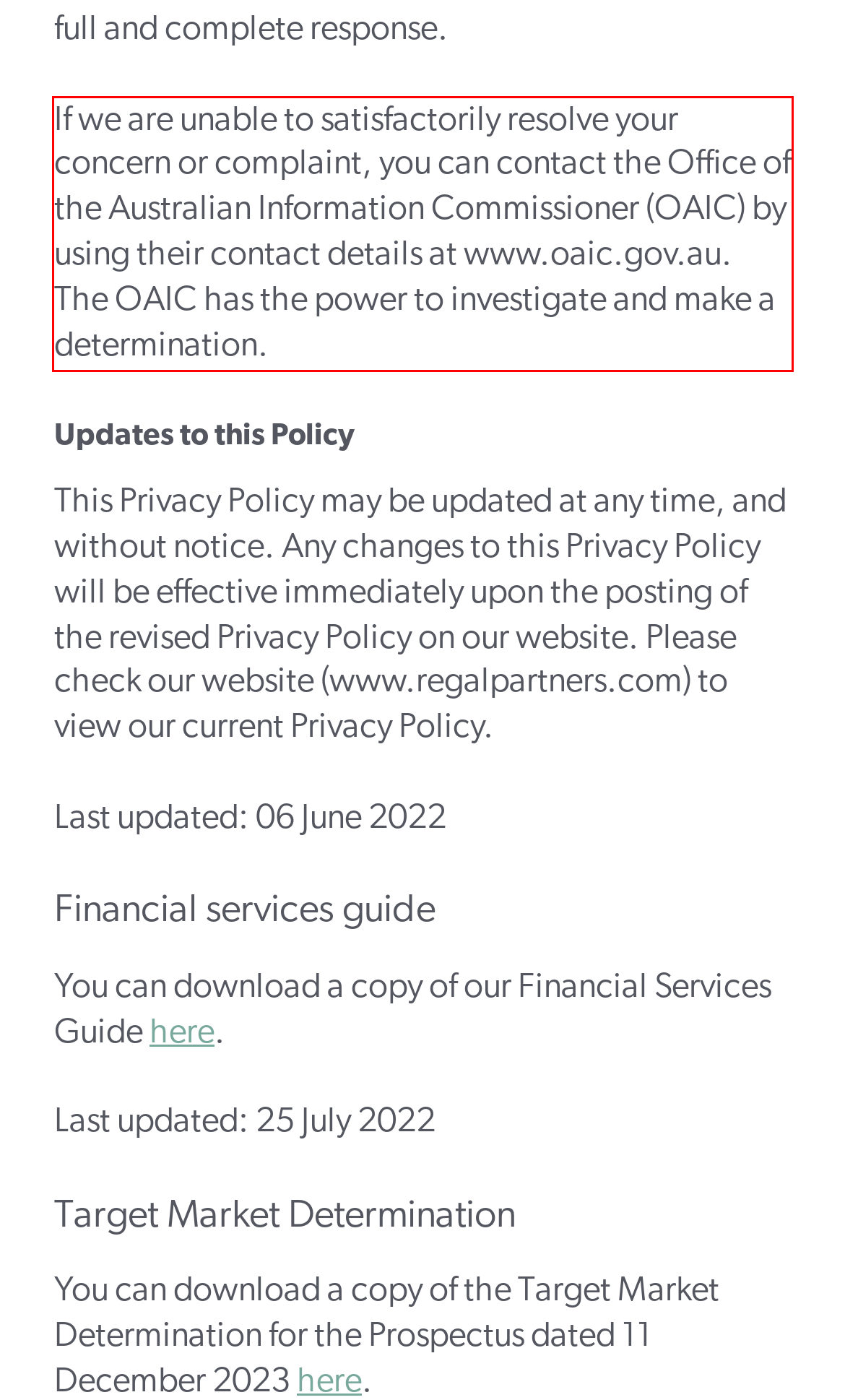Look at the provided screenshot of the webpage and perform OCR on the text within the red bounding box.

If we are unable to satisfactorily resolve your concern or complaint, you can contact the Office of the Australian Information Commissioner (OAIC) by using their contact details at www.oaic.gov.au. The OAIC has the power to investigate and make a determination.